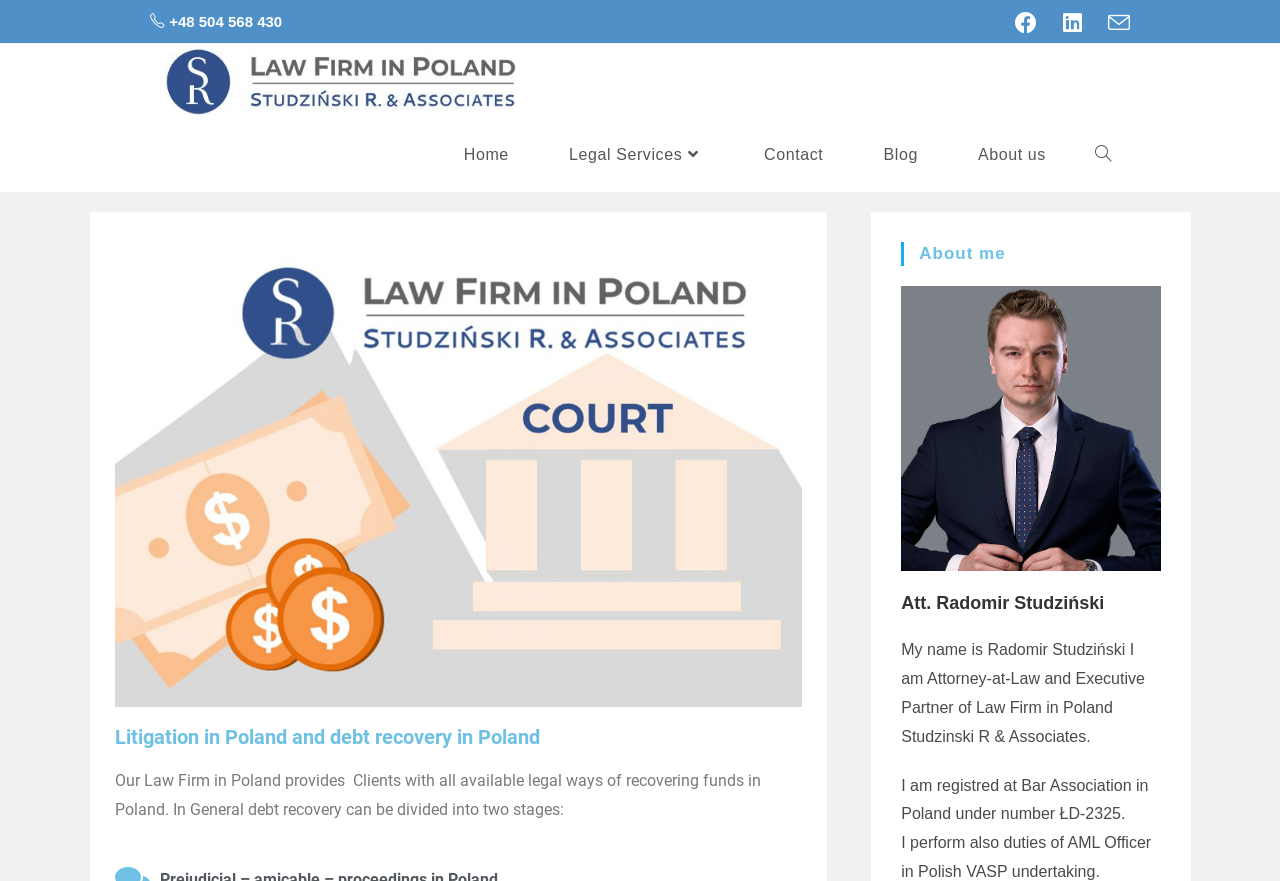Identify the bounding box coordinates of the region that should be clicked to execute the following instruction: "Go to Contact page".

[0.573, 0.134, 0.667, 0.218]